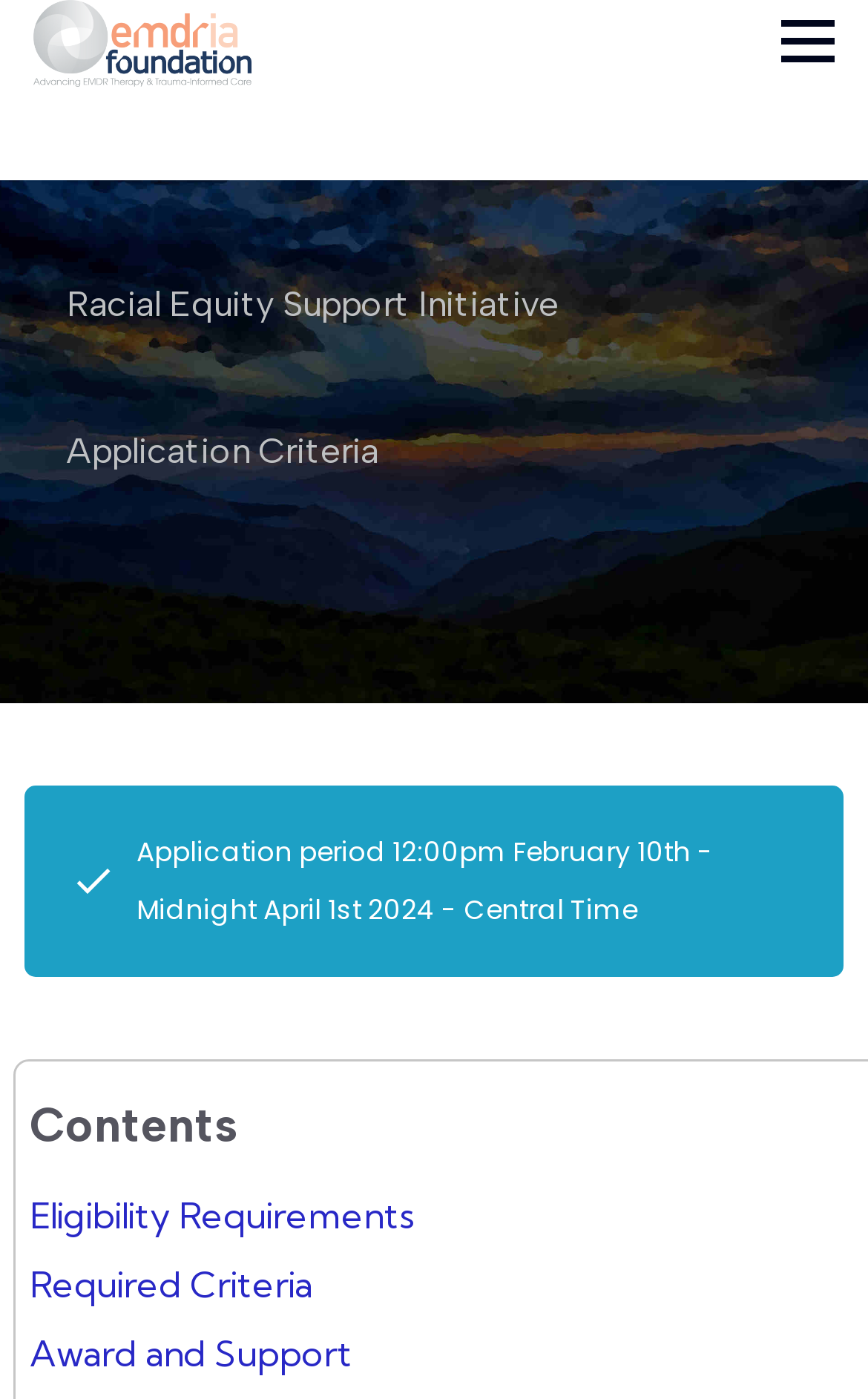What is the name of the foundation associated with RESI?
Using the image as a reference, give a one-word or short phrase answer.

EMDRIA Foundation